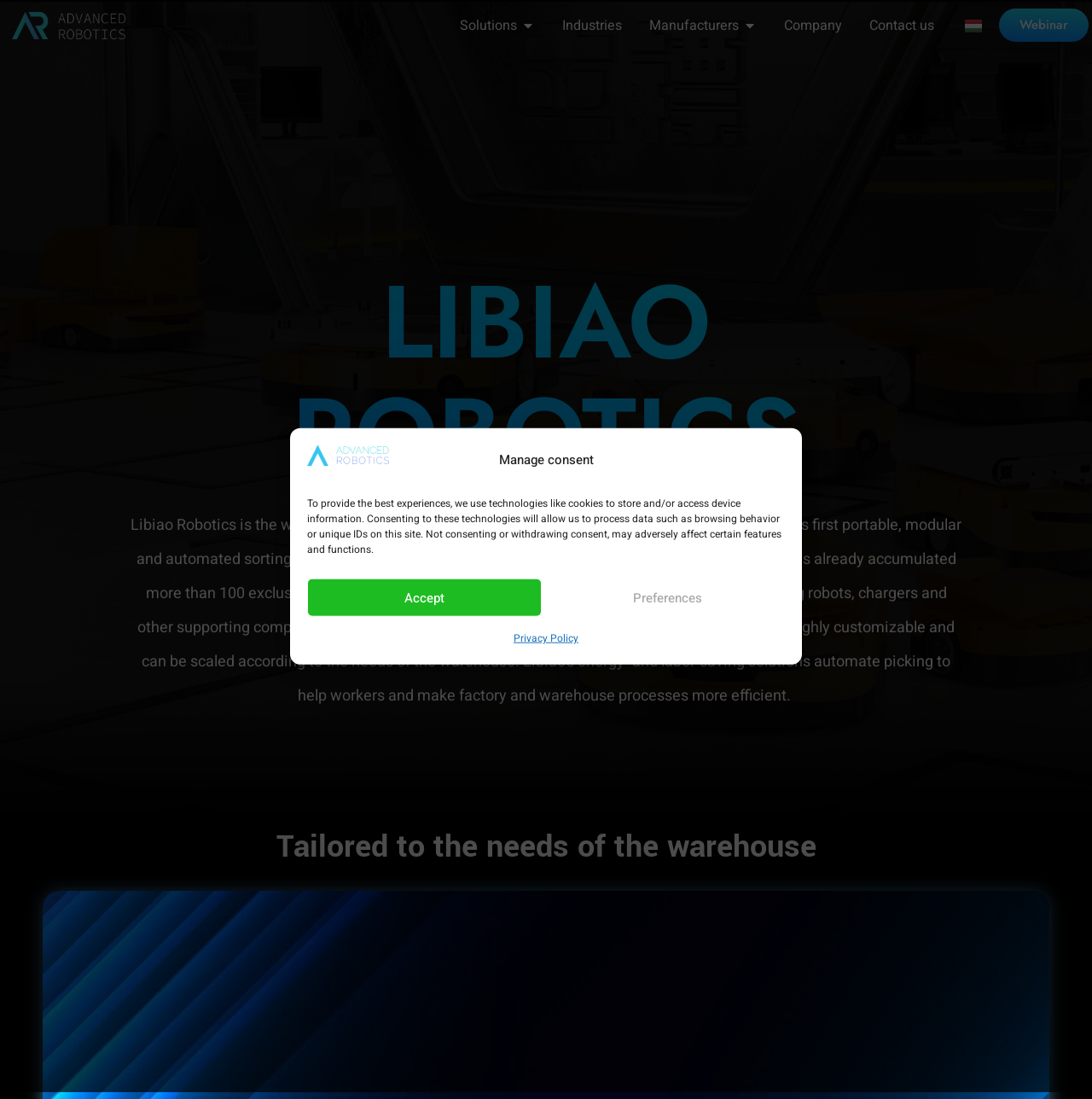Given the element description, predict the bounding box coordinates in the format (top-left x, top-left y, bottom-right x, bottom-right y). Make sure all values are between 0 and 1. Here is the element description: Contact us

[0.796, 0.011, 0.855, 0.035]